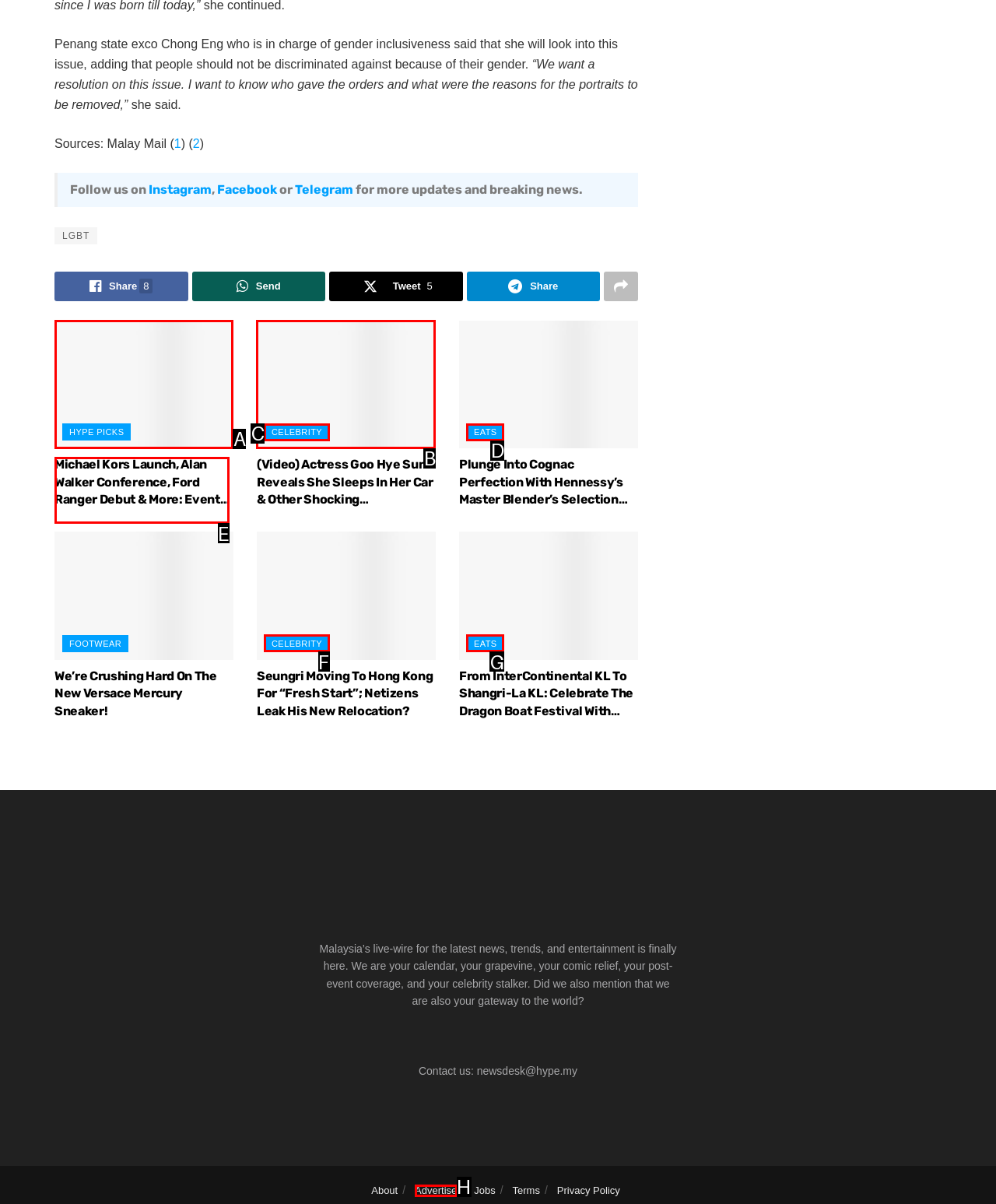Identify the letter of the option to click in order to Read more about Michael Kors Launch. Answer with the letter directly.

E